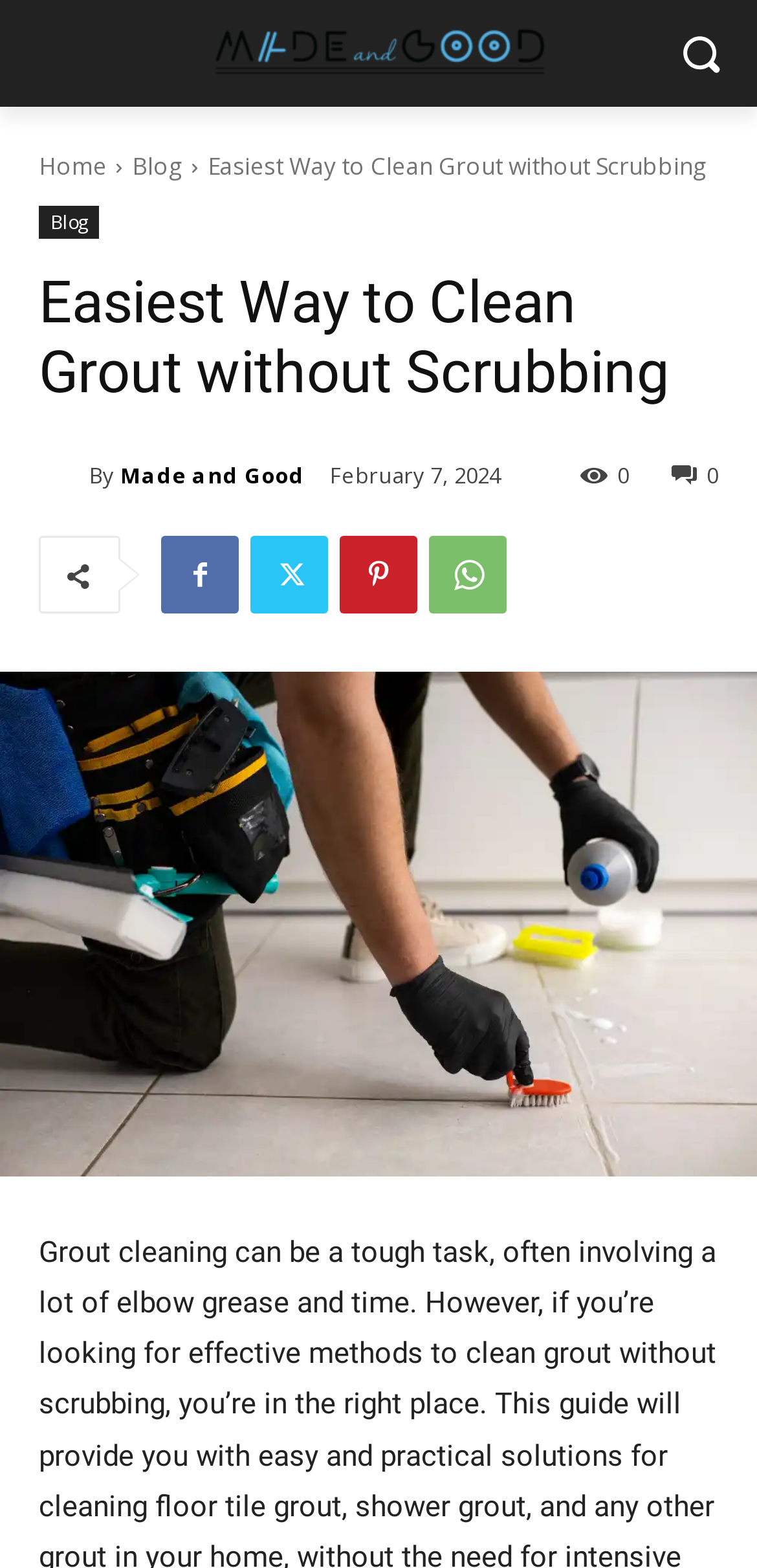What is the main topic of the webpage?
Please provide a detailed answer to the question.

I determined the main topic of the webpage by looking at the heading and the content of the webpage. The heading mentions 'Easiest Way to Clean Grout without Scrubbing', which suggests that the webpage is about cleaning grout.